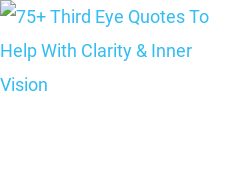What concept is explored in the article?
Please provide a single word or phrase as your answer based on the image.

Spiritual awakening